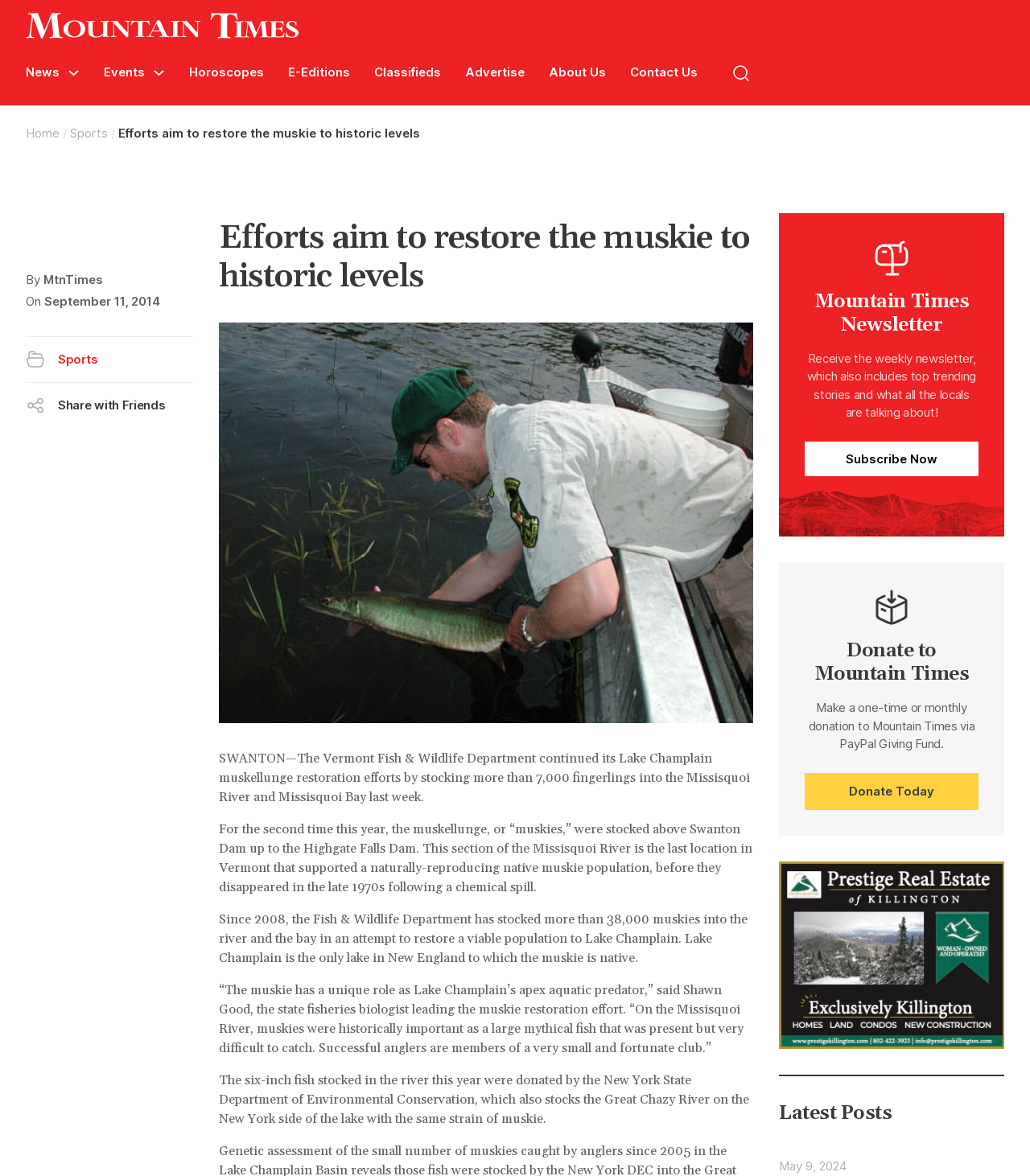Please locate the clickable area by providing the bounding box coordinates to follow this instruction: "Click on News".

[0.025, 0.054, 0.058, 0.07]